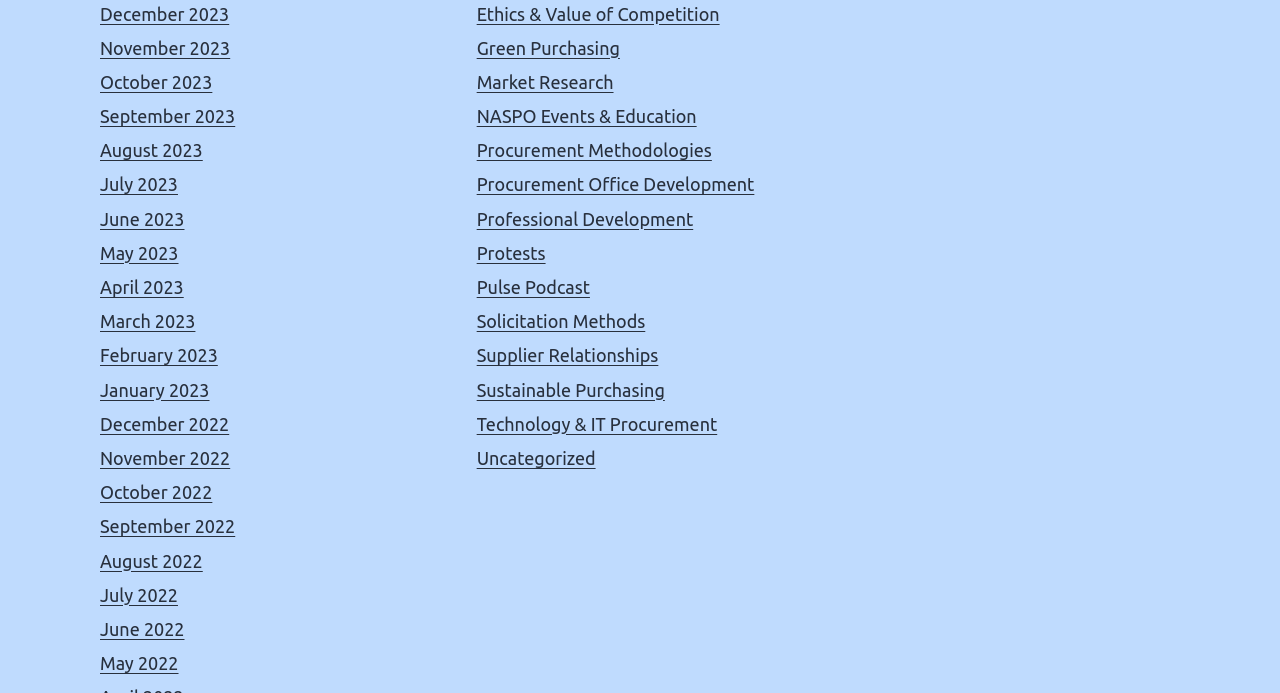Given the webpage screenshot, identify the bounding box of the UI element that matches this description: "Procurement Office Development".

[0.372, 0.252, 0.589, 0.281]